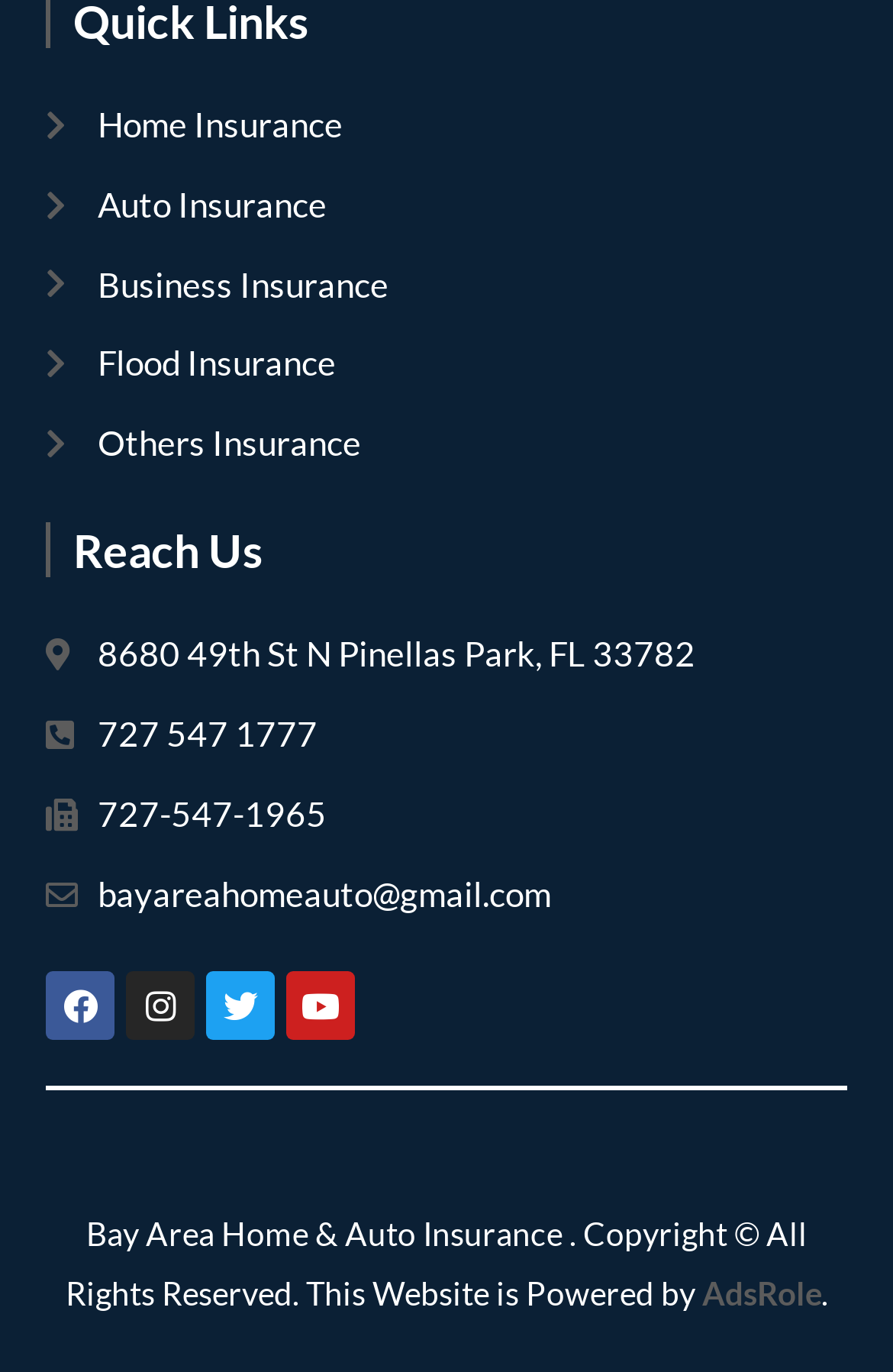Can you show the bounding box coordinates of the region to click on to complete the task described in the instruction: "Visit Bay Area Home & Auto Insurance"?

[0.096, 0.886, 0.645, 0.914]